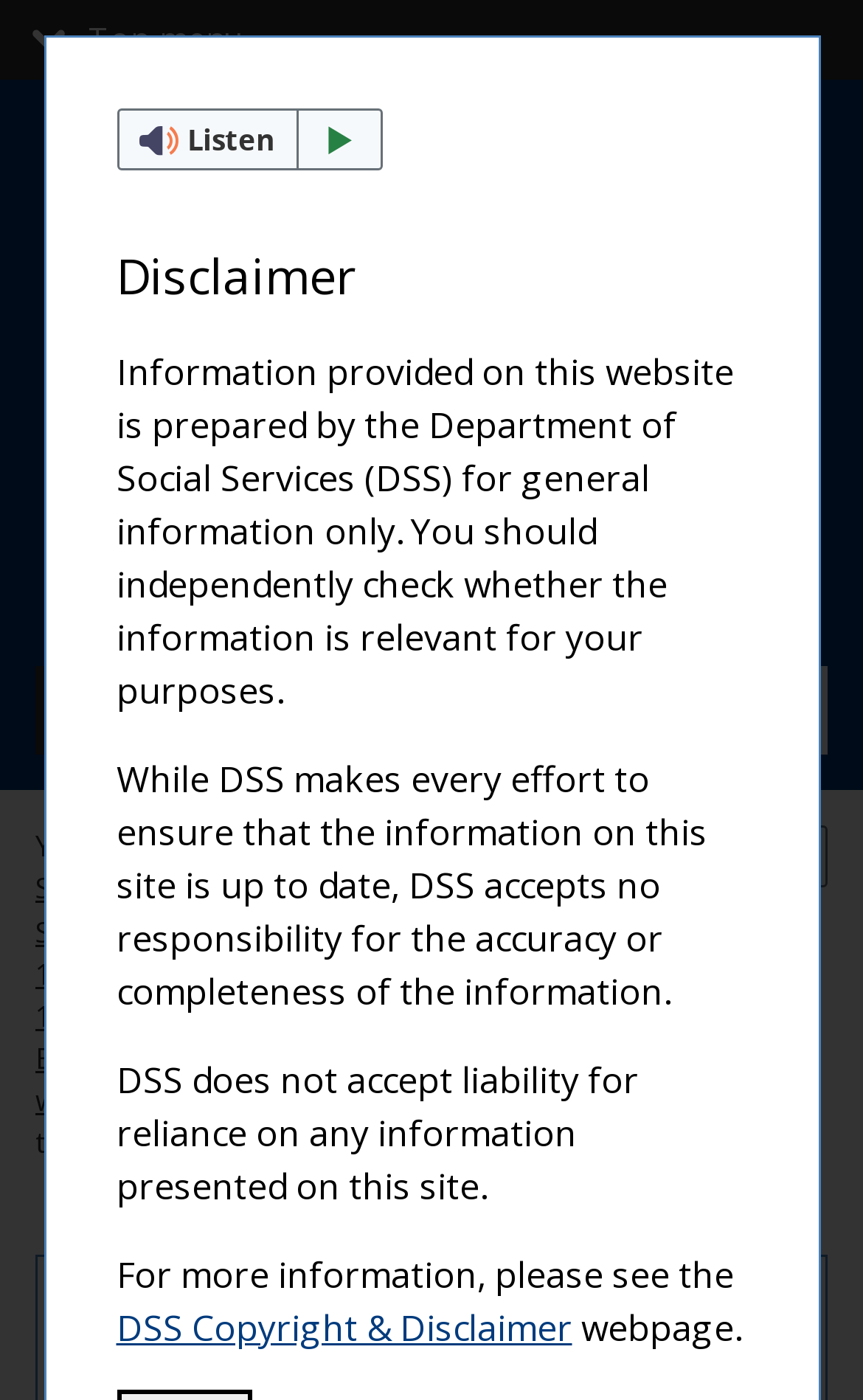Please reply to the following question with a single word or a short phrase:
What is the function of the 'ReadSpeaker webReader' button?

Listen to content